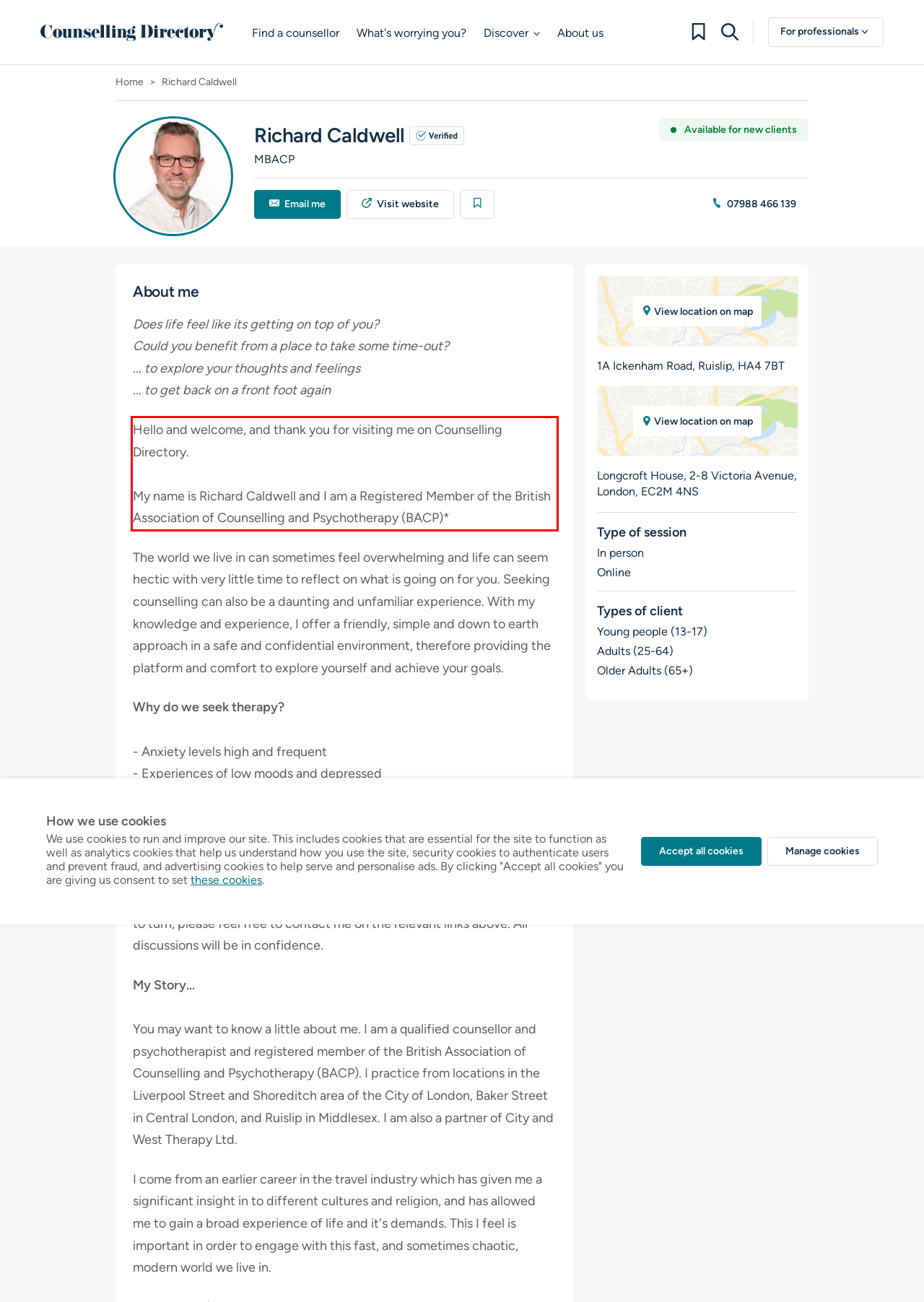By examining the provided screenshot of a webpage, recognize the text within the red bounding box and generate its text content.

Hello and welcome, and thank you for visiting me on Counselling Directory. My name is Richard Caldwell and I am a Registered Member of the British Association of Counselling and Psychotherapy (BACP)*